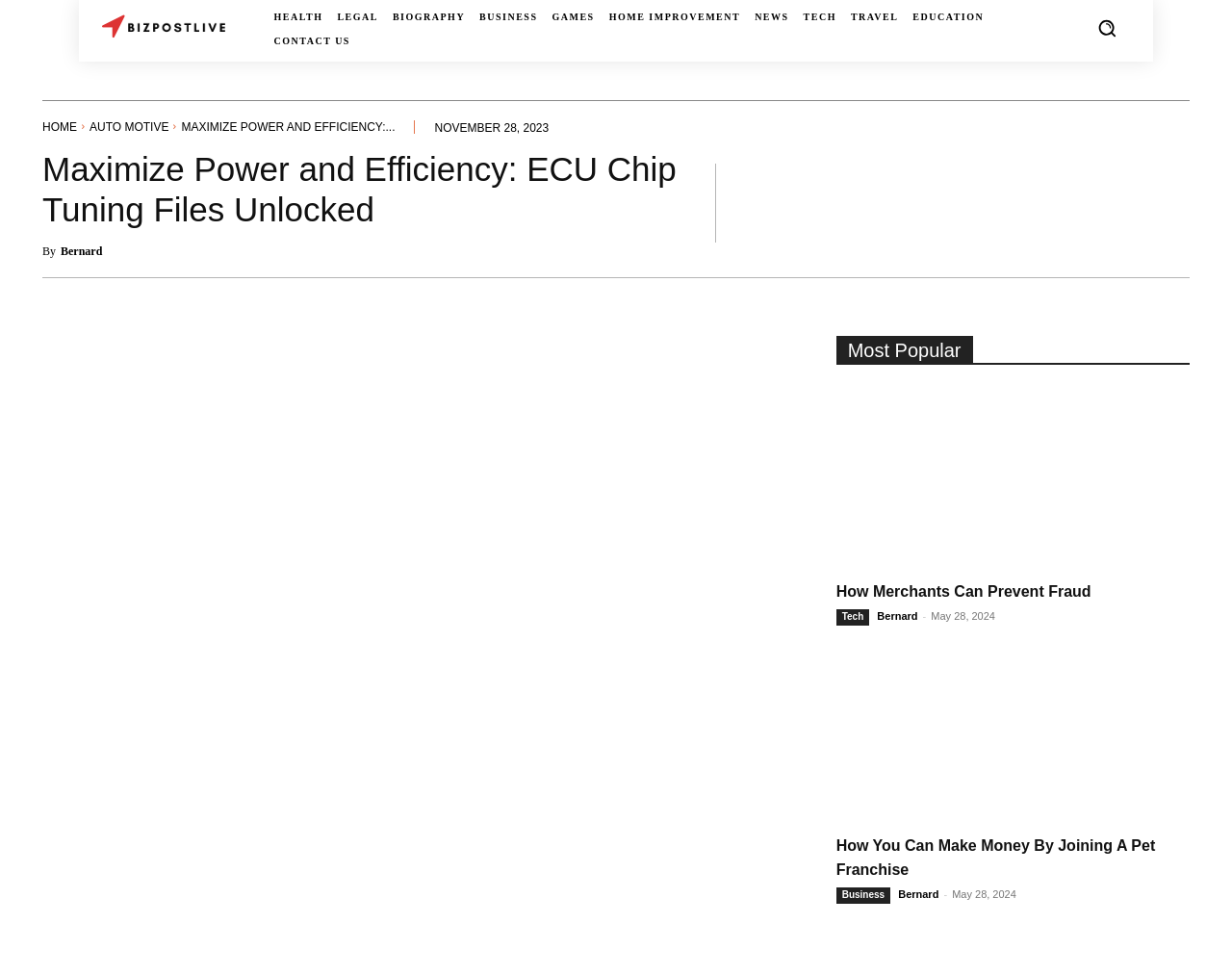Write an elaborate caption that captures the essence of the webpage.

This webpage appears to be a blog or news article page. At the top left, there is a logo and a navigation menu with links to various categories such as "HEALTH", "LEGAL", "BIOGRAPHY", and more. Below the navigation menu, there is a search button on the right side.

The main content of the page is divided into two sections. On the left side, there is a heading "Maximize Power and Efficiency: ECU Chip Tuning Files Unlocked" followed by a brief description and the author's name, "Bernard". Below the author's name, there are social media links to Facebook, Twitter, Pinterest, WhatsApp, and another unknown platform.

On the right side, there is a section titled "Most Popular" with three articles listed. Each article has a heading, a brief description, and the author's name, "Bernard". The articles are titled "How Merchants Can Prevent Fraud", "How You Can Make Money By Joining A Pet Franchise", and another article with the same title as the first one. Each article also has a timestamp indicating when it was published.

There are no images on the page except for the logo, the search button icon, and the social media icons. The overall layout is organized, with clear headings and concise text.